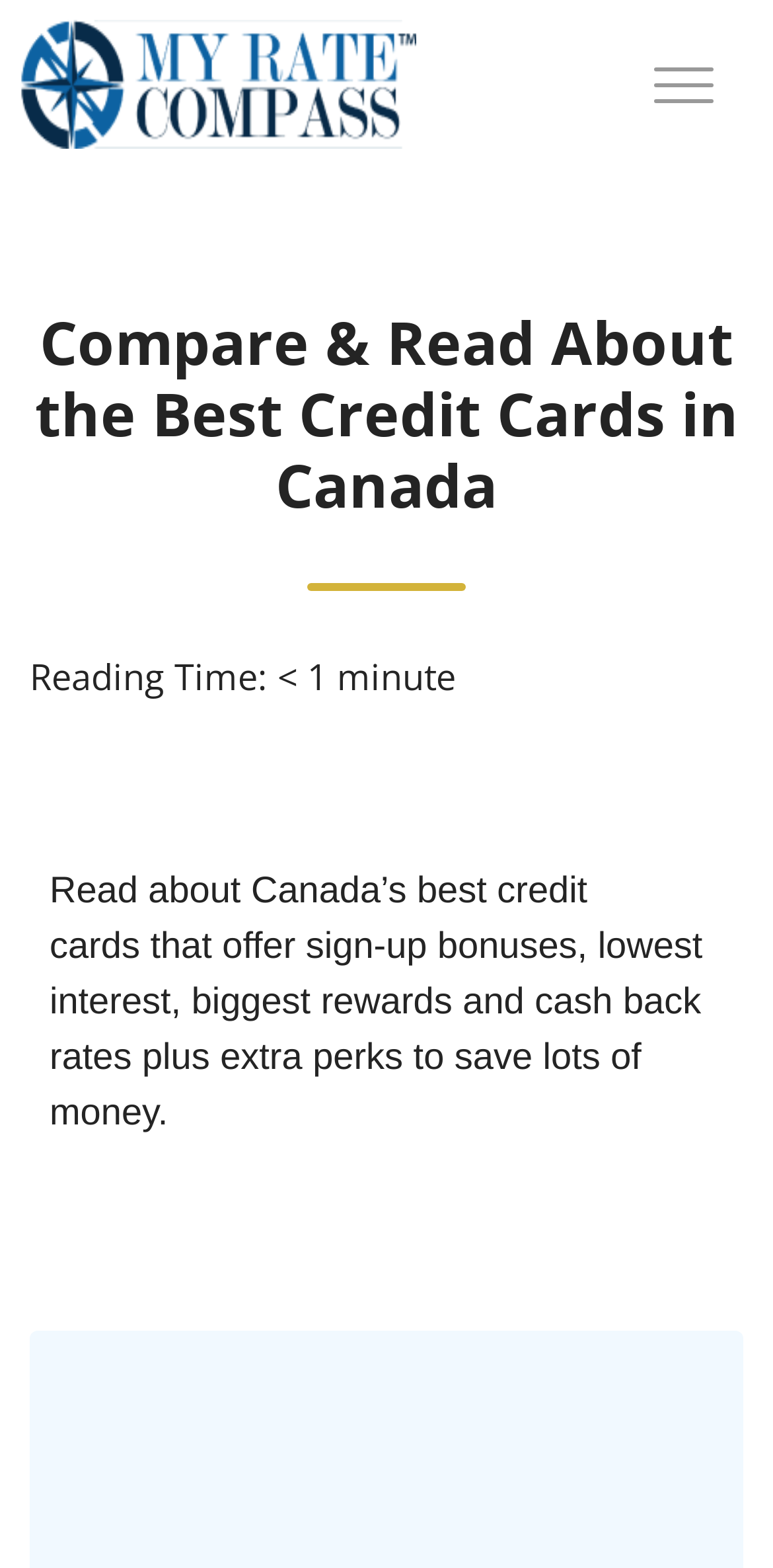Provide the bounding box coordinates of the HTML element described as: "alt="logo"". The bounding box coordinates should be four float numbers between 0 and 1, i.e., [left, top, right, bottom].

[0.0, 0.0, 0.564, 0.108]